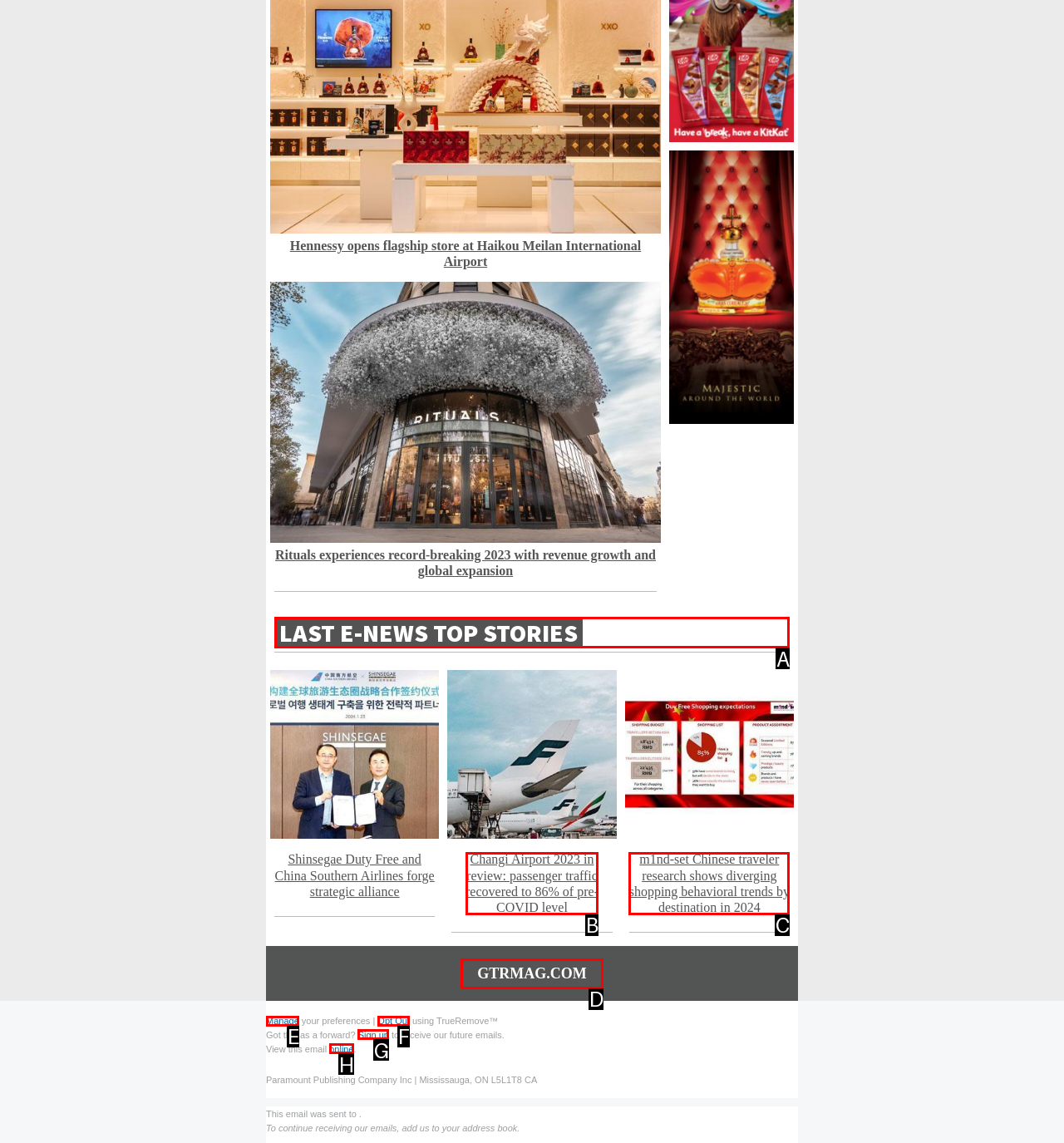Point out the option that needs to be clicked to fulfill the following instruction: Explore LAST E-NEWS TOP STORIES
Answer with the letter of the appropriate choice from the listed options.

A